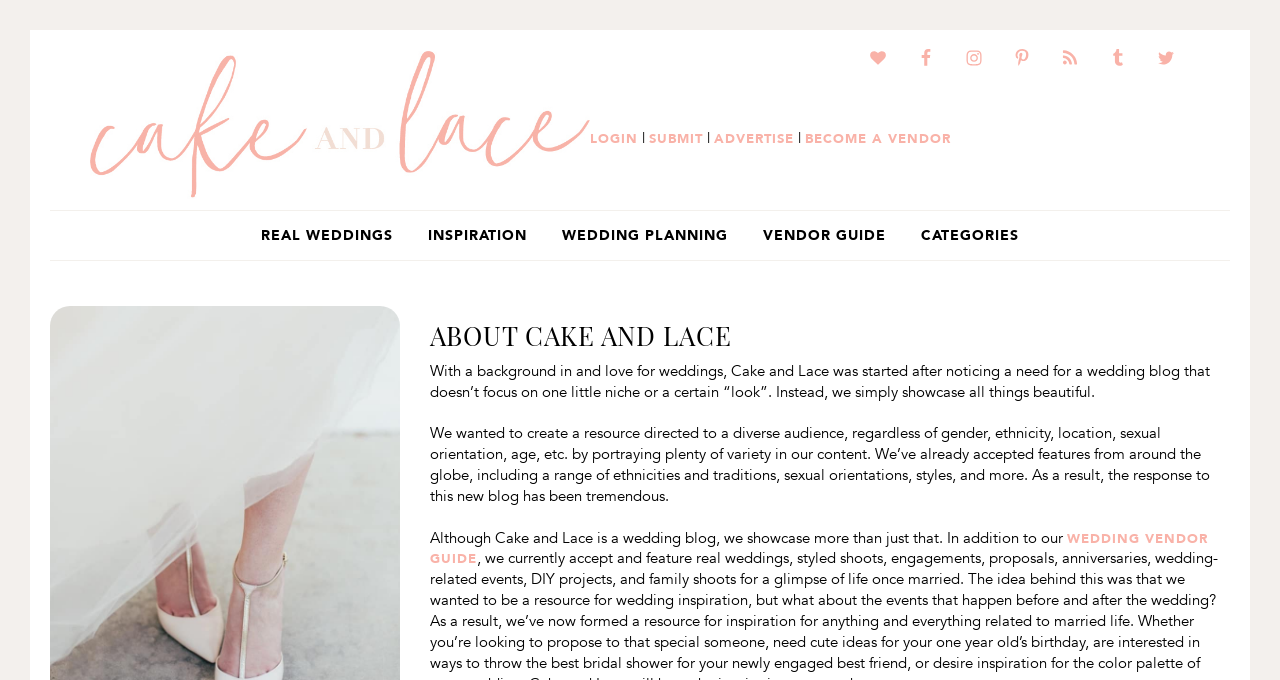Identify the bounding box coordinates for the region to click in order to carry out this instruction: "Click on the 'WEDDING VENDOR GUIDE' link". Provide the coordinates using four float numbers between 0 and 1, formatted as [left, top, right, bottom].

[0.336, 0.779, 0.944, 0.833]